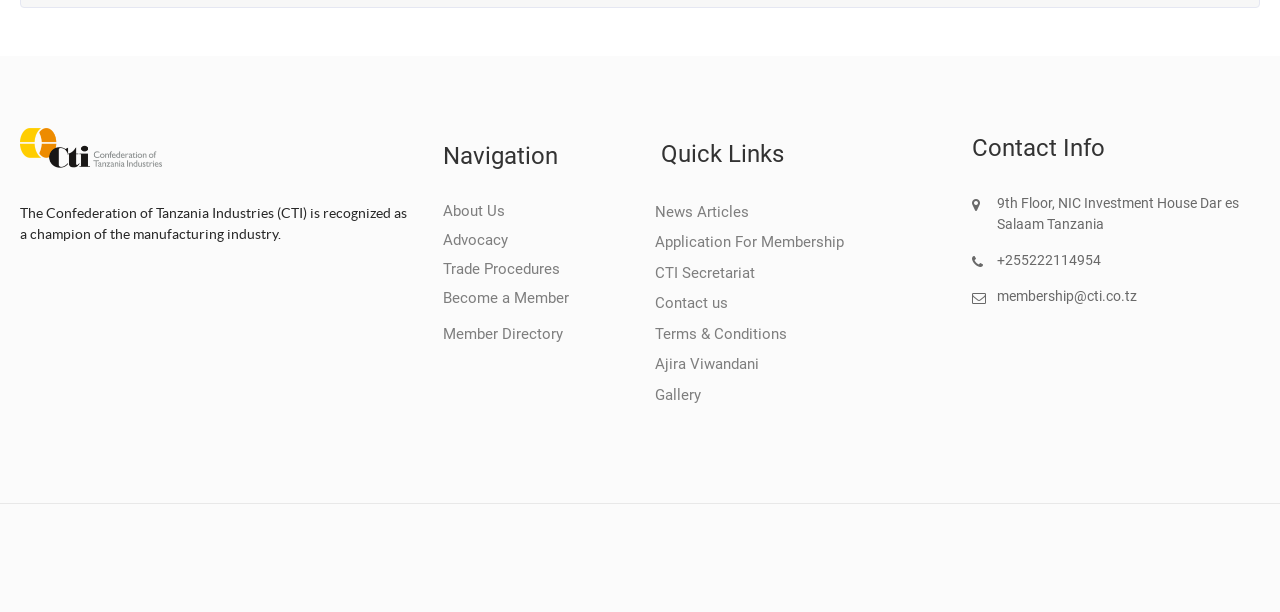Kindly respond to the following question with a single word or a brief phrase: 
How many quick links are there?

7